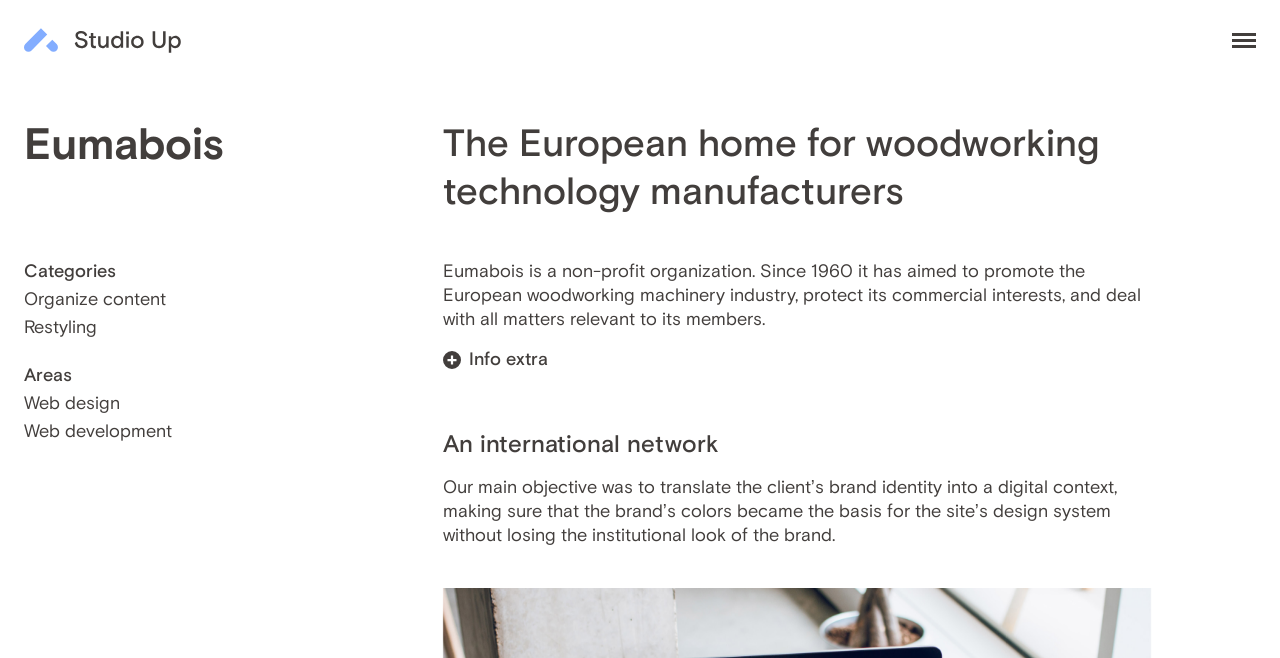Using the details in the image, give a detailed response to the question below:
What is the main objective of the client?

I found a StaticText element with the text 'Our main objective was to translate the client’s brand identity into a digital context...' which suggests that the main objective of the client is to translate their brand identity into a digital context.